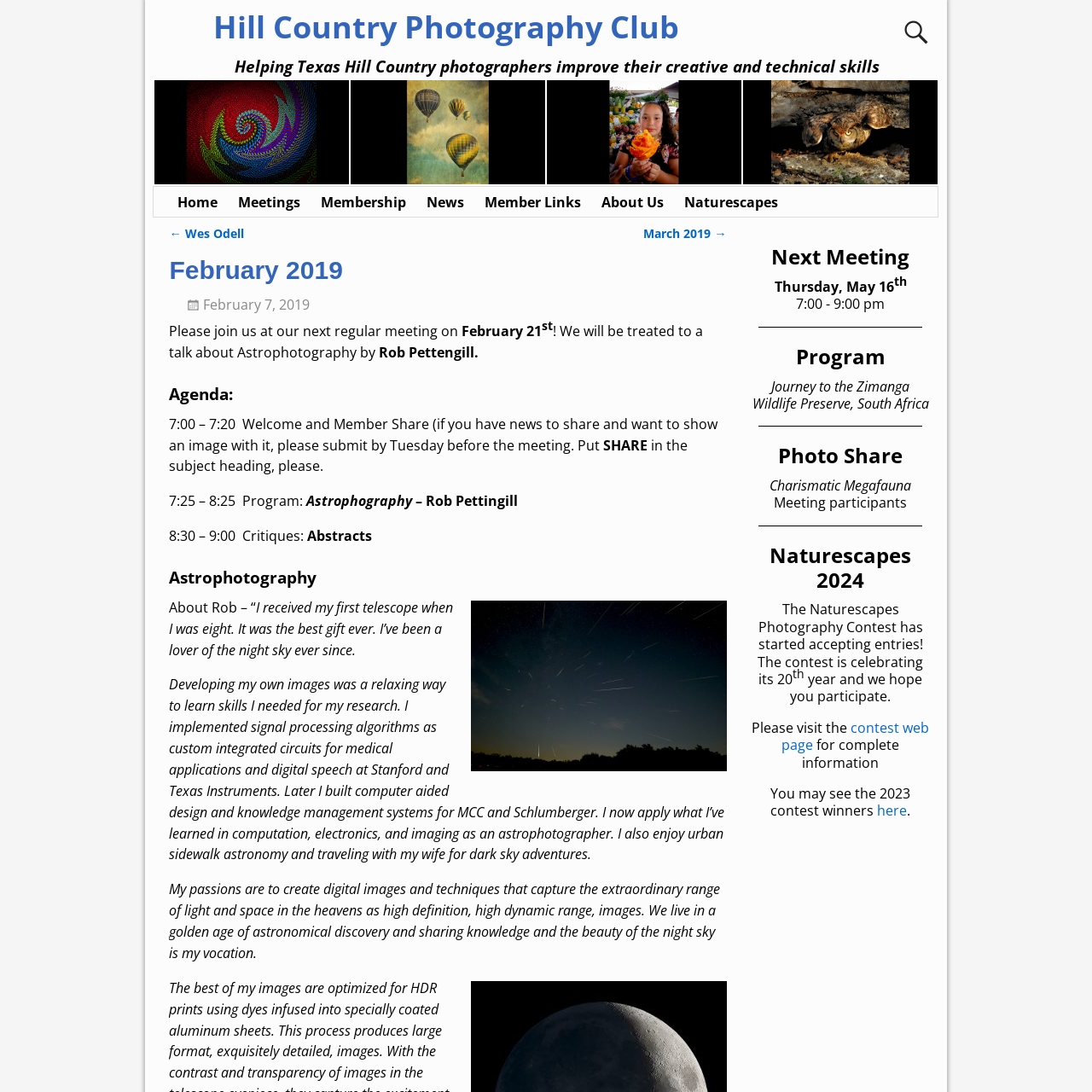What is the purpose of the Hill Country Photography Club?
Carefully scrutinize the image inside the red bounding box and generate a comprehensive answer, drawing from the visual content.

The Hill Country Photography Club aims to enhance the creative and technical skills of photographers in the Texas Hill Country area, emphasizing the club's commitment to fostering a community of photography enthusiasts eager to learn and share their experiences.